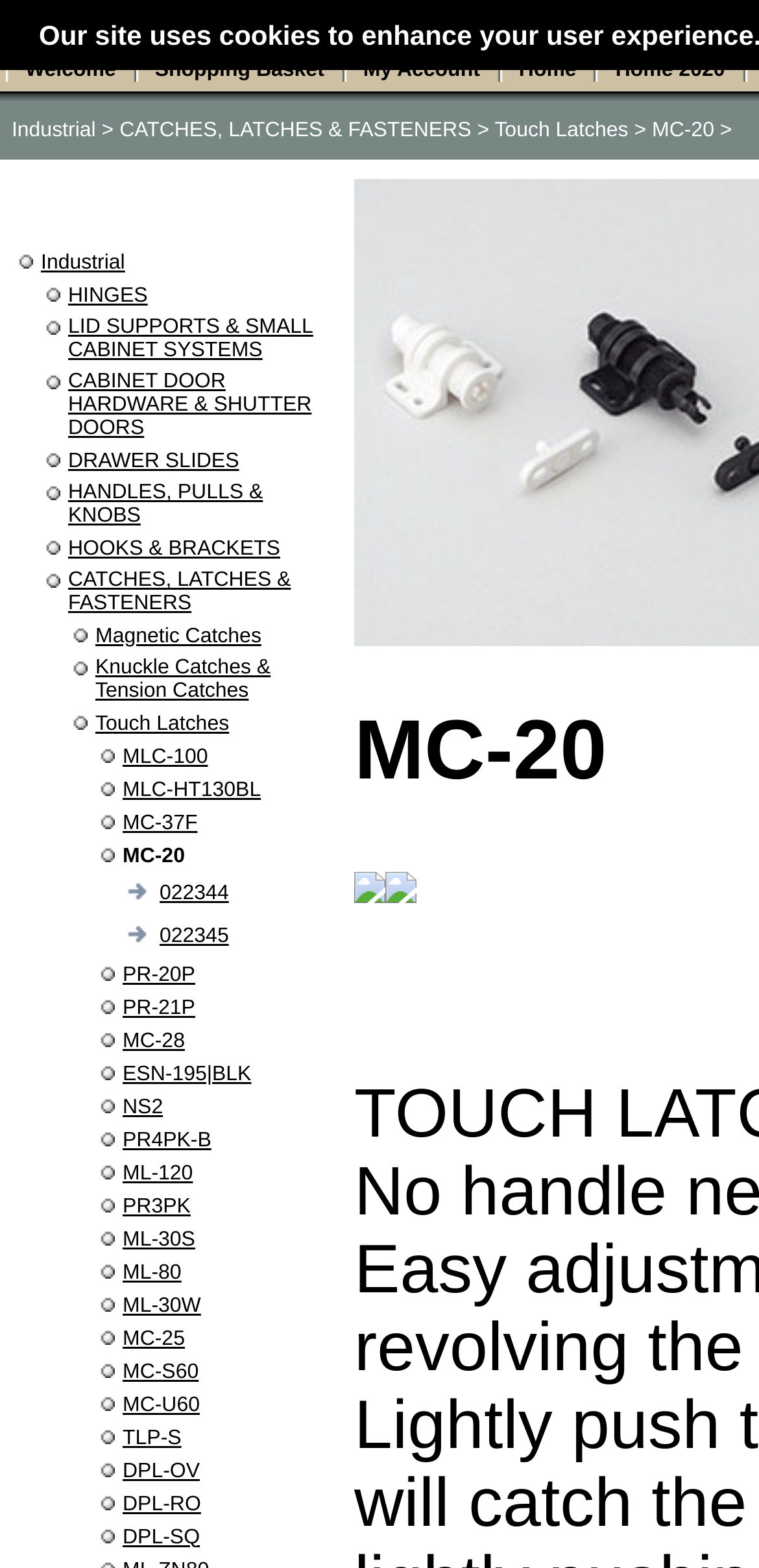Find and indicate the bounding box coordinates of the region you should select to follow the given instruction: "Go to 'Shopping Basket'".

[0.204, 0.037, 0.427, 0.052]